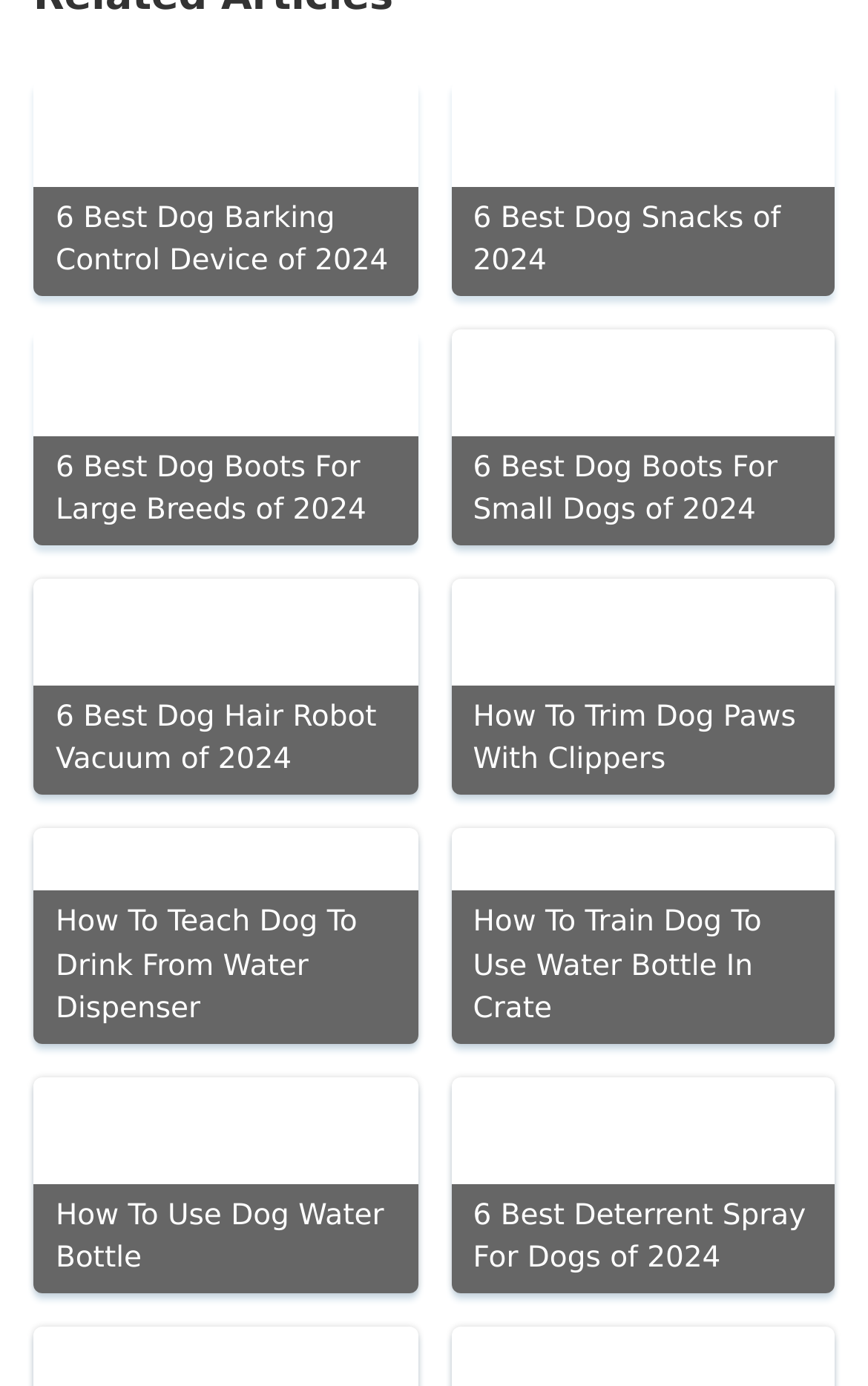Please determine the bounding box coordinates of the section I need to click to accomplish this instruction: "Read the guide on How To Trim Dog Paws With Clippers".

[0.519, 0.417, 0.962, 0.573]